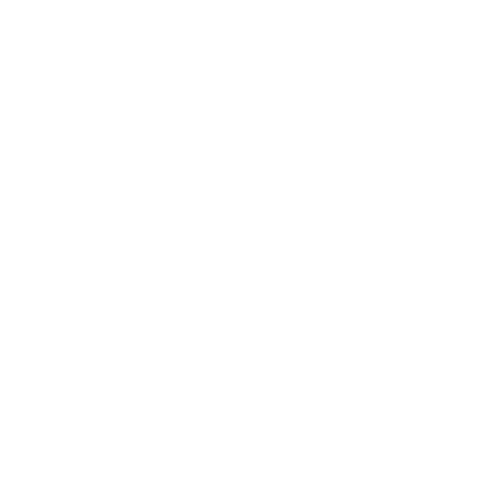Compose a detailed narrative for the image.

This elegant image depicts a stunning pendant that seamlessly combines a Coober Pedy crystal opal and a Burmese ruby, showcasing the beauty of natural gemstones. The opal features mesmerizing soft green, blue, and orange hues displayed in a graceful freeform tear shape measuring 9.5 x 15.5 mm. Weighing in at 2.4 carats, this captivating centerpiece is complemented by a 4 mm diameter Burmese ruby, adding 0.3 carats to the overall allure of the piece.

The pendant, designed in beautiful 18K yellow gold, measures 15 mm in width and 17 mm in length, with an overall weight of 2.52 grams. The description indicates this piece is not only a striking accessory but also a heartfelt gift option for someone special. The backdrop showcases the pendant's detailed craftsmanship and the vibrant interplay of colors, enhancing its visual appeal. It embodies sophistication and timeless elegance, making it a standout piece in any jewelry collection.